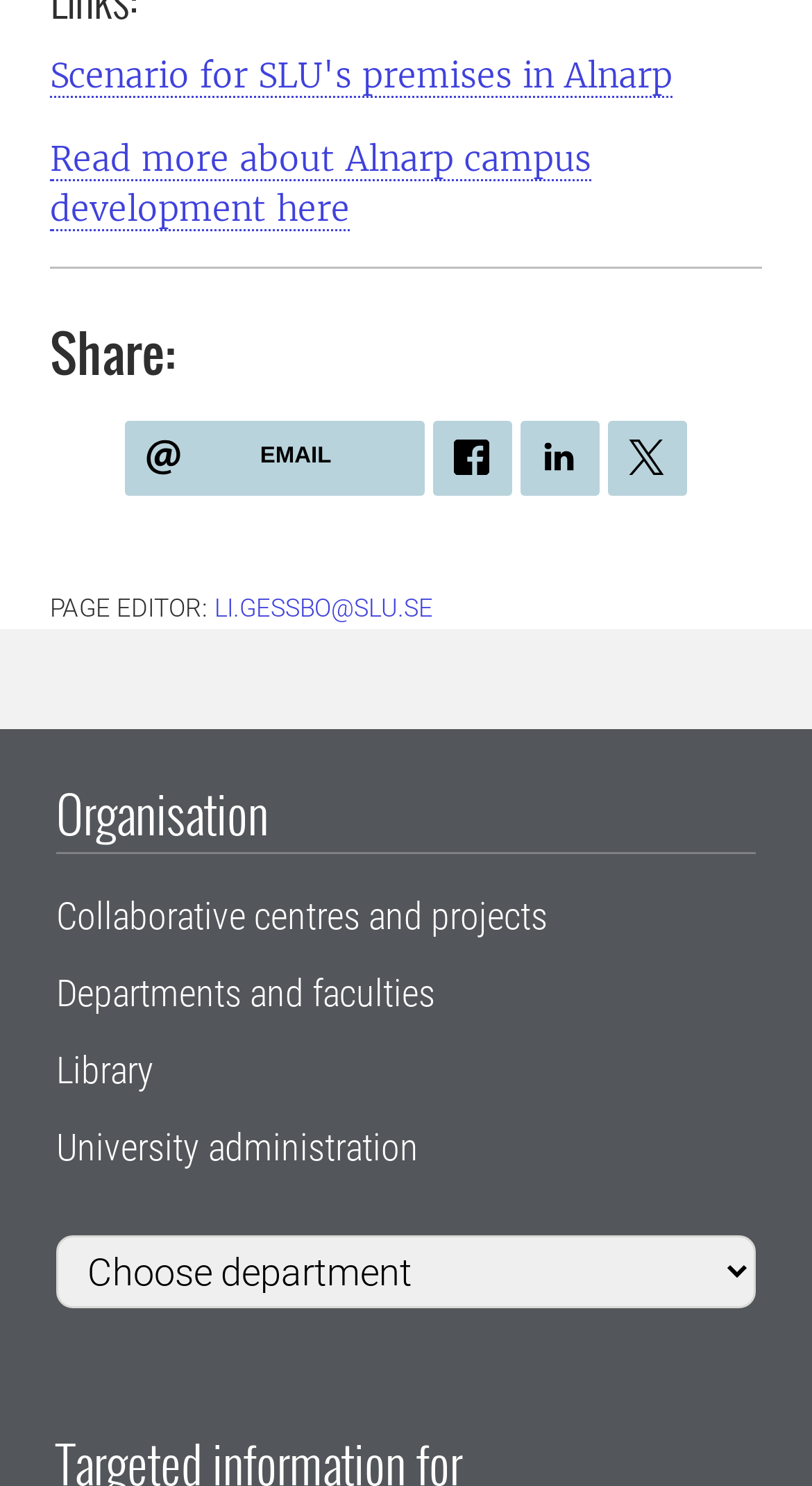What is the purpose of the 'Choose department' combobox?
Give a single word or phrase answer based on the content of the image.

To select a department